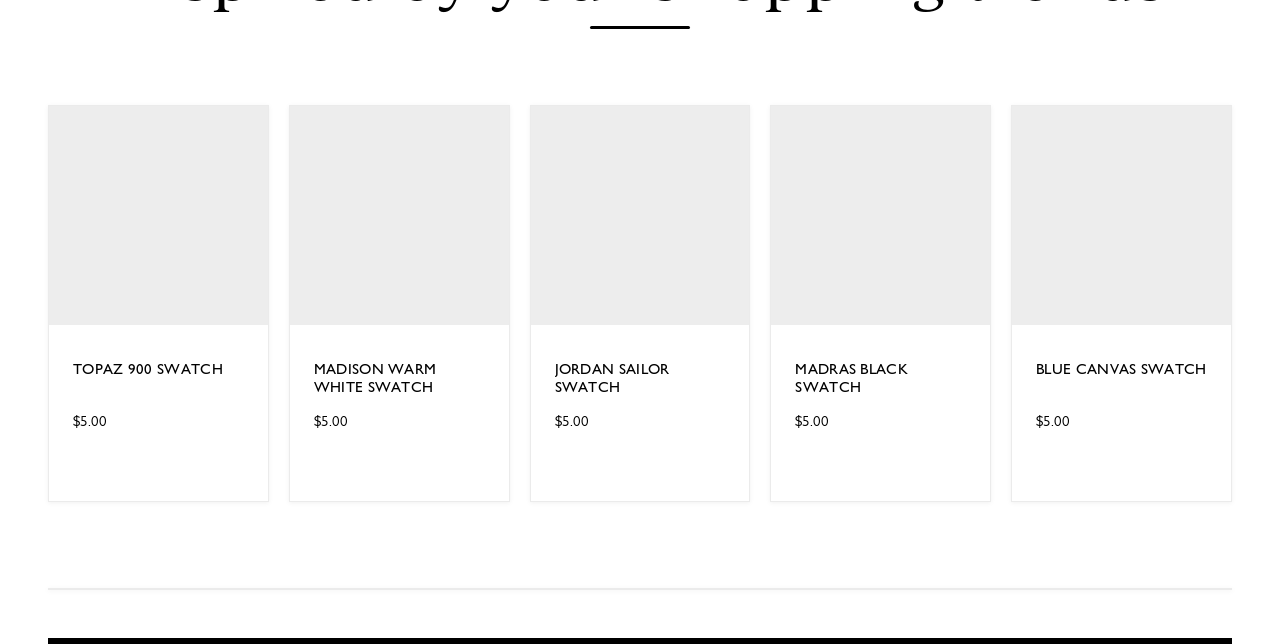Please identify the bounding box coordinates of the element that needs to be clicked to execute the following command: "Click the 'Add to Wishlist' button". Provide the bounding box using four float numbers between 0 and 1, formatted as [left, top, right, bottom].

[0.176, 0.165, 0.209, 0.23]